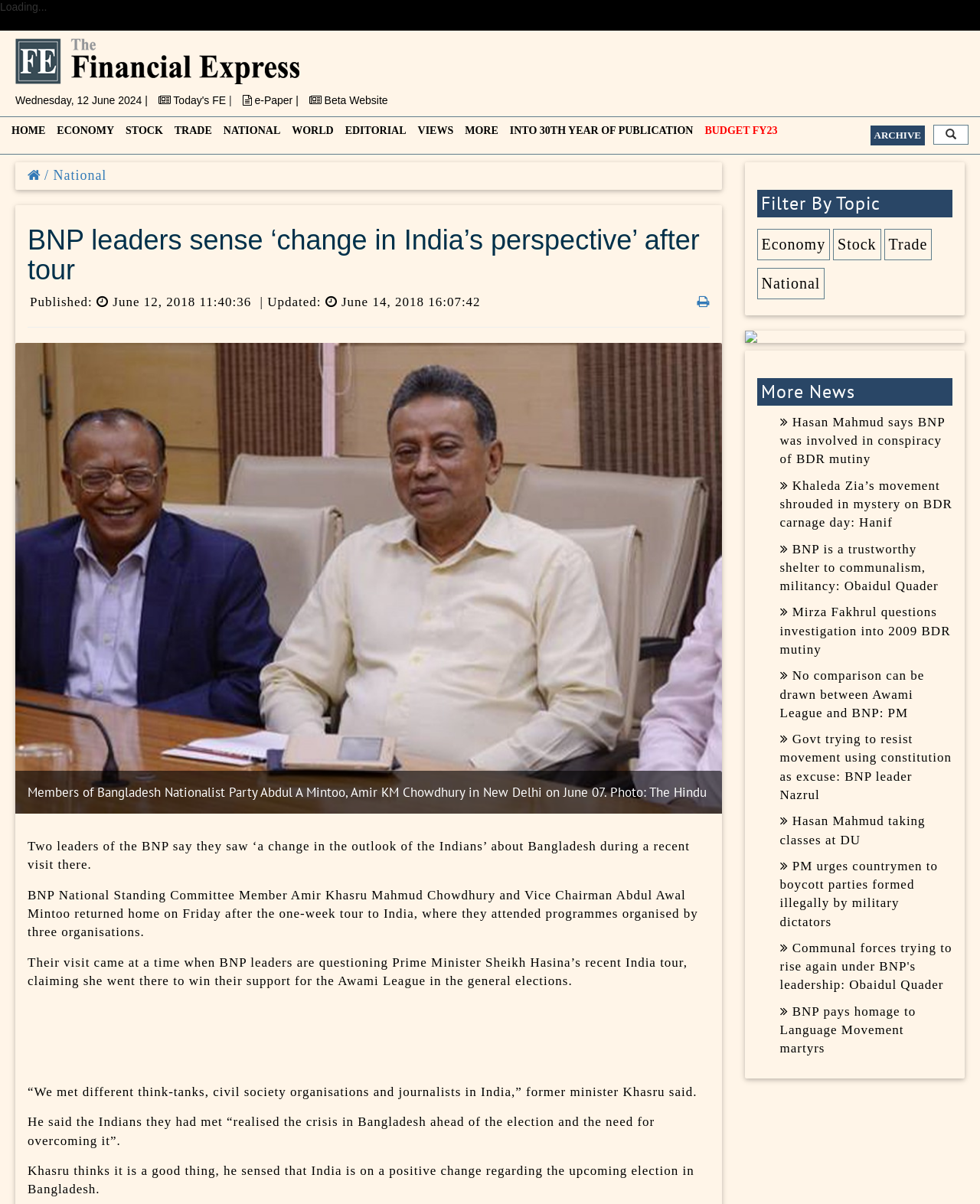Please identify the bounding box coordinates of the element that needs to be clicked to perform the following instruction: "Click on 'The Financial Express' link".

[0.016, 0.046, 0.305, 0.056]